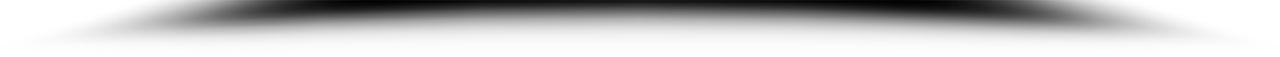What is the purpose of the 'Request Bail NOW!' section?
Please provide a detailed answer to the question.

The 'Request Bail NOW!' section is designed to provide fields for users to enter their contact information and additional details, ensuring accessibility and ease of use for potential clients to request bail services.